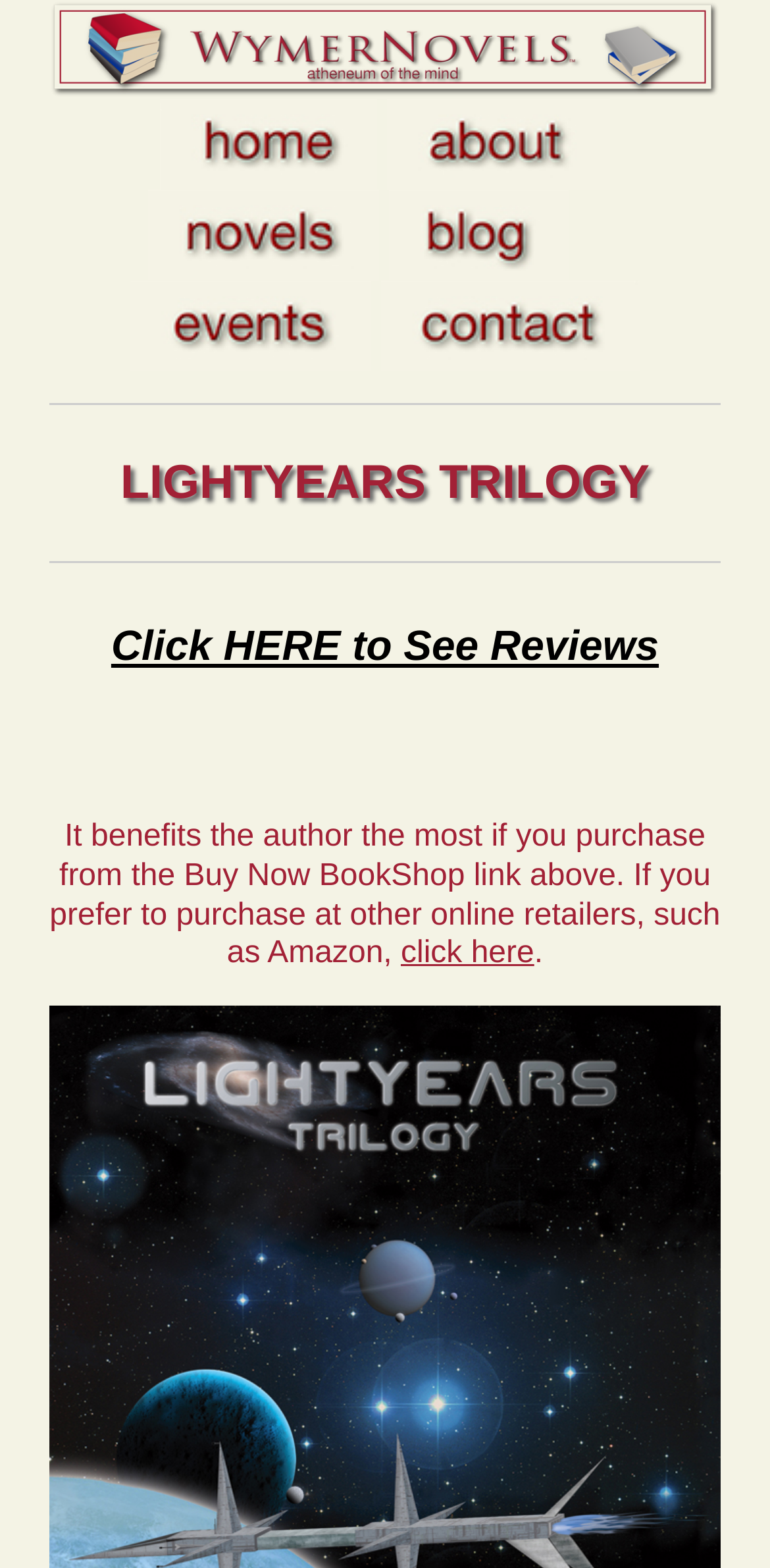Please use the details from the image to answer the following question comprehensively:
What is the name of the trilogy?

The name of the trilogy is Lightyears Trilogy, which is mentioned in the heading 'LIGHTYEARS TRILOGY' and also in the link 'Lightyears Trilogy by Troy D. Wymer'.